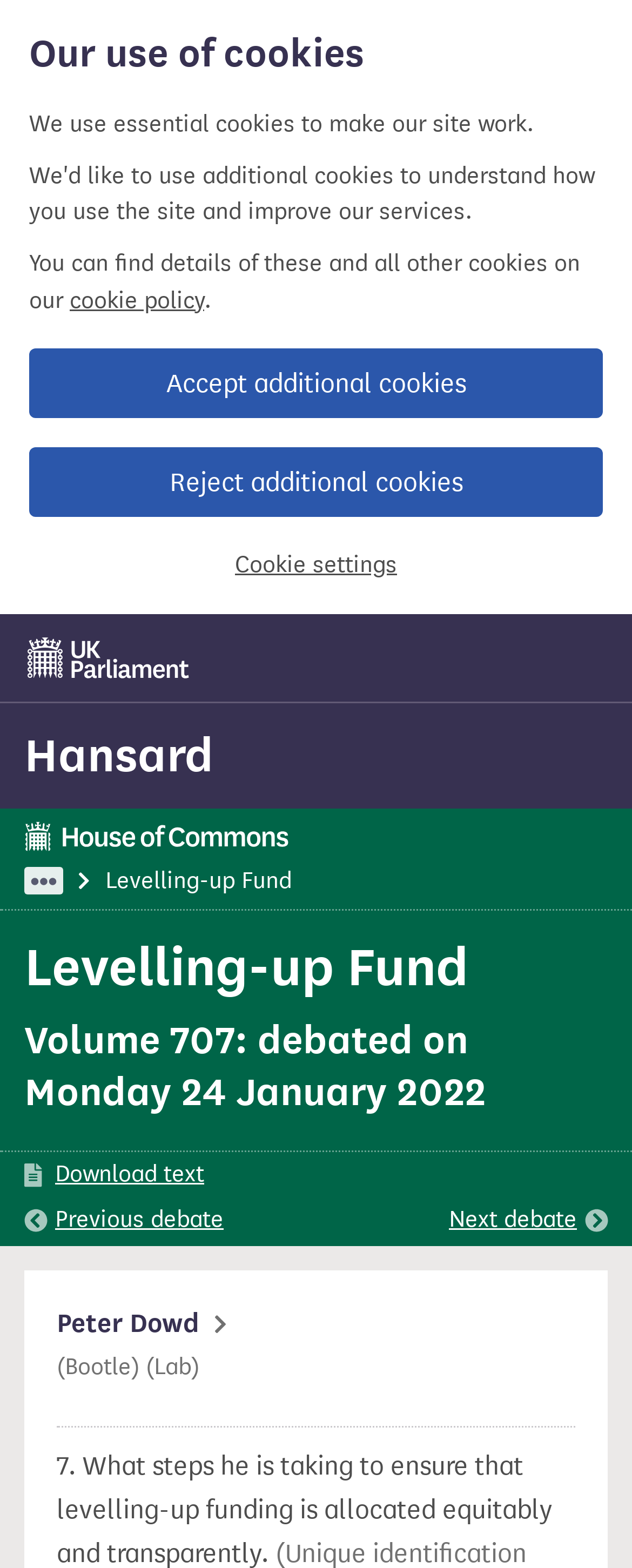Determine the bounding box of the UI element mentioned here: "Peter Dowd (Bootle) (Lab)". The coordinates must be in the format [left, top, right, bottom] with values ranging from 0 to 1.

[0.09, 0.83, 0.359, 0.883]